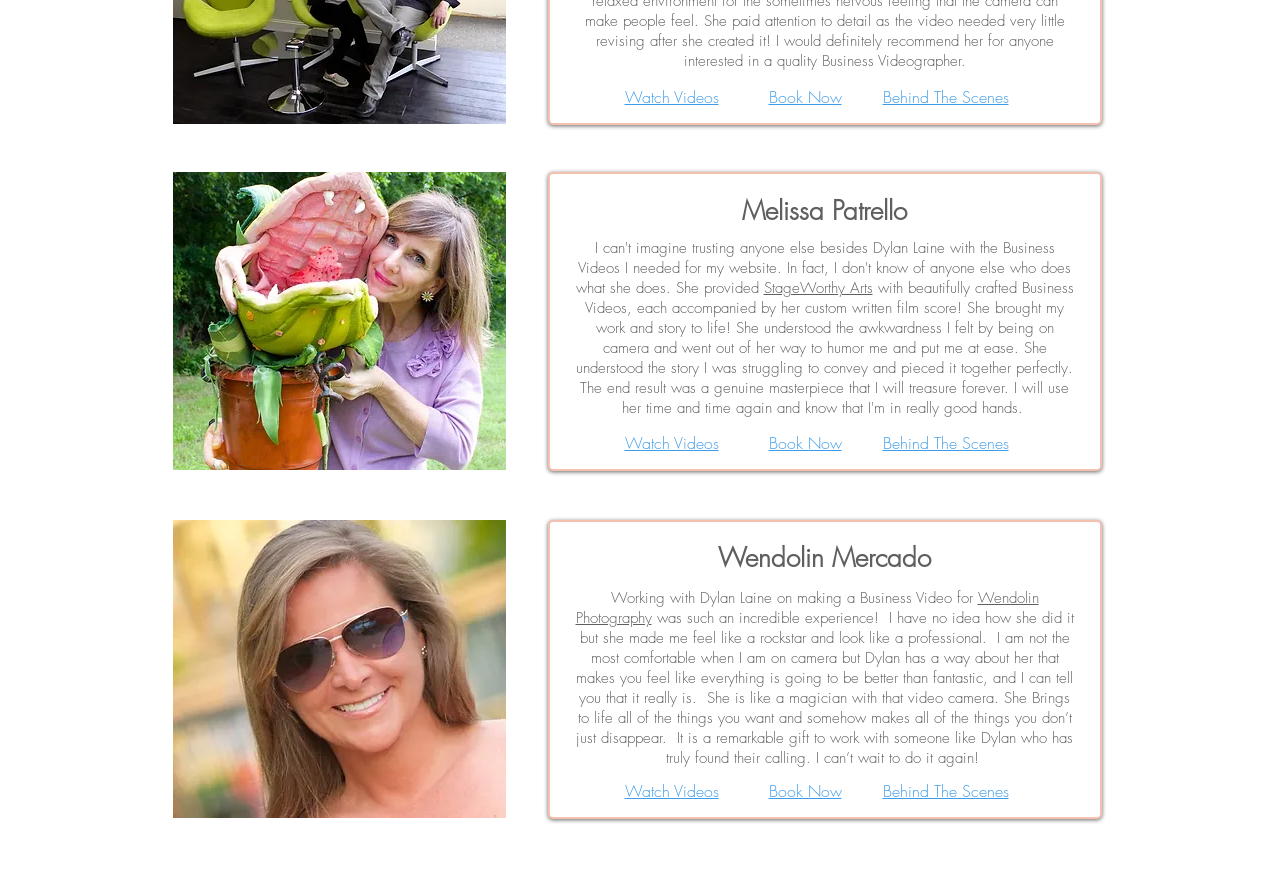Locate the bounding box coordinates of the clickable region necessary to complete the following instruction: "Explore Behind The Scenes content". Provide the coordinates in the format of four float numbers between 0 and 1, i.e., [left, top, right, bottom].

[0.689, 0.1, 0.788, 0.122]